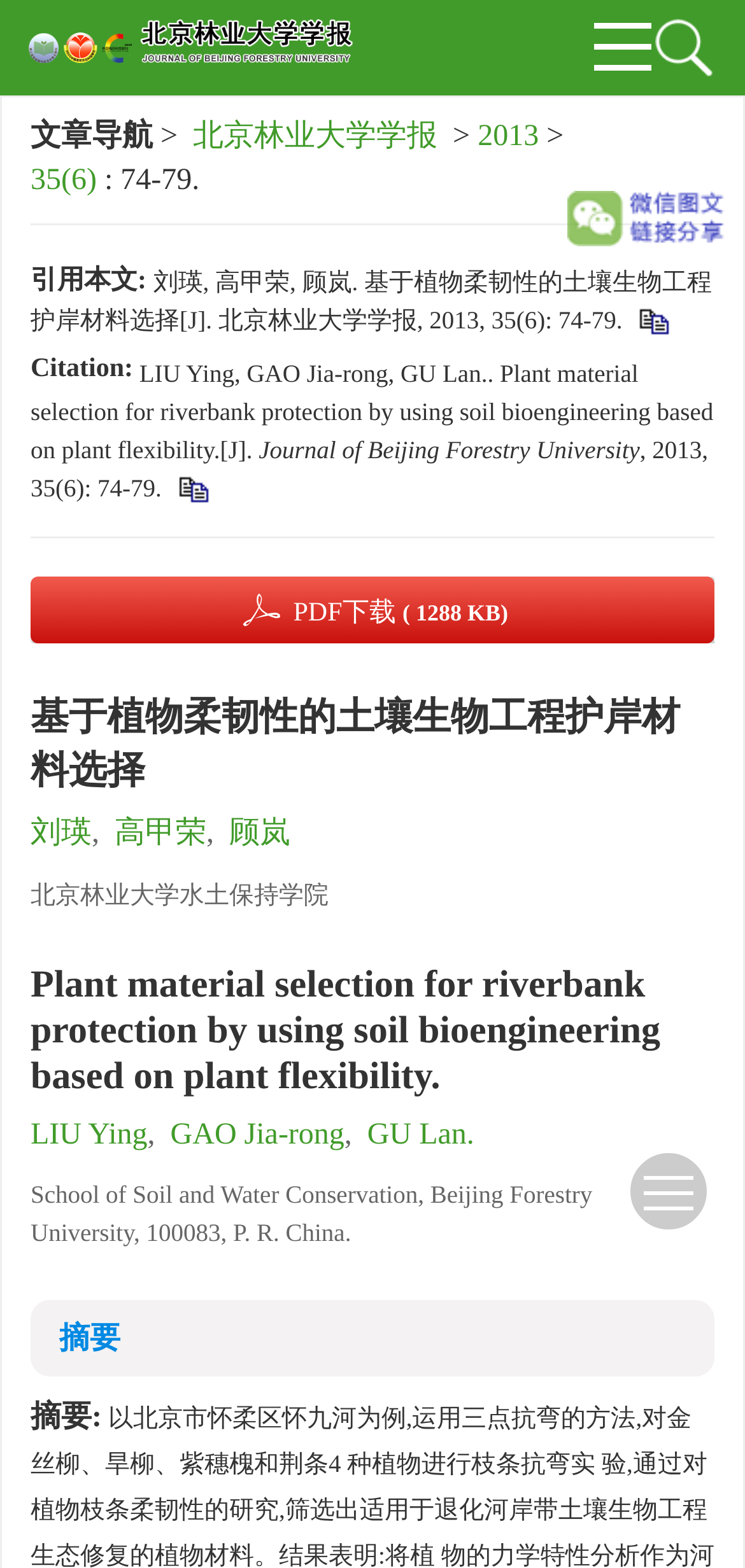Can you pinpoint the bounding box coordinates for the clickable element required for this instruction: "Copy the citation to clipboard"? The coordinates should be four float numbers between 0 and 1, i.e., [left, top, right, bottom].

[0.844, 0.194, 0.908, 0.213]